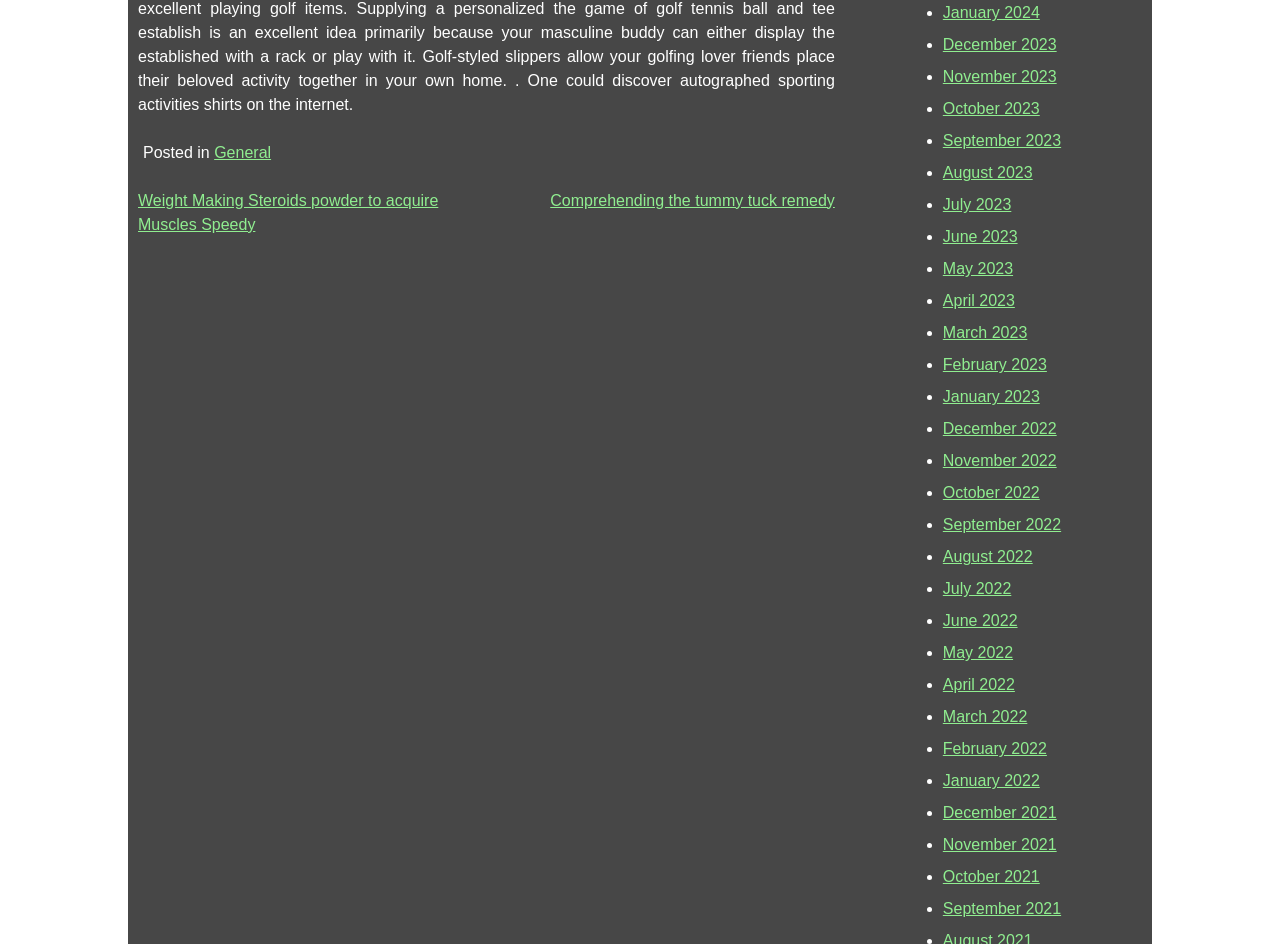Please provide a brief answer to the question using only one word or phrase: 
What is the position of the link 'September 2023'?

5th